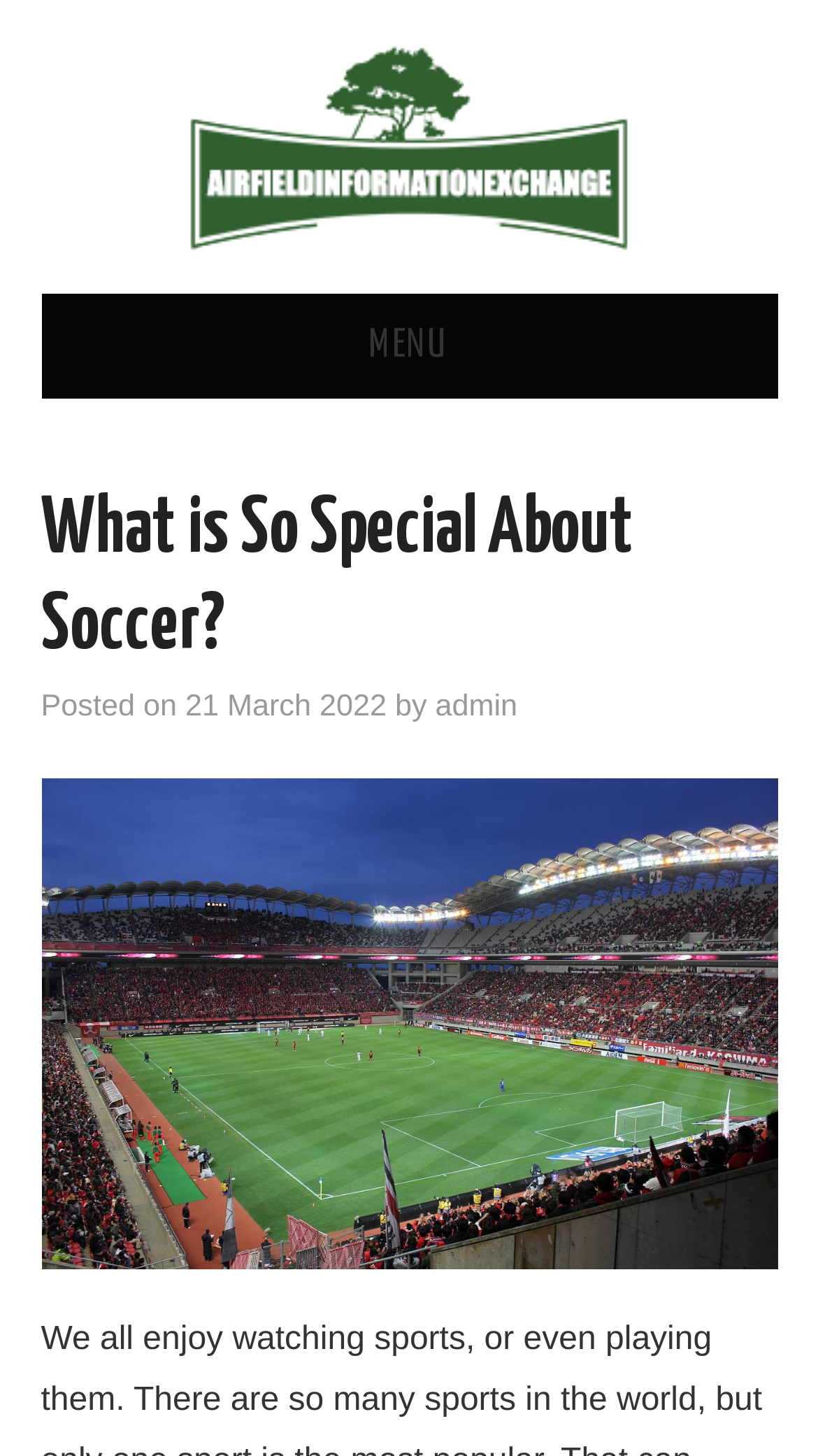Please identify the bounding box coordinates of the clickable element to fulfill the following instruction: "visit airfieldinformationexchange.org". The coordinates should be four float numbers between 0 and 1, i.e., [left, top, right, bottom].

[0.197, 0.088, 0.803, 0.113]